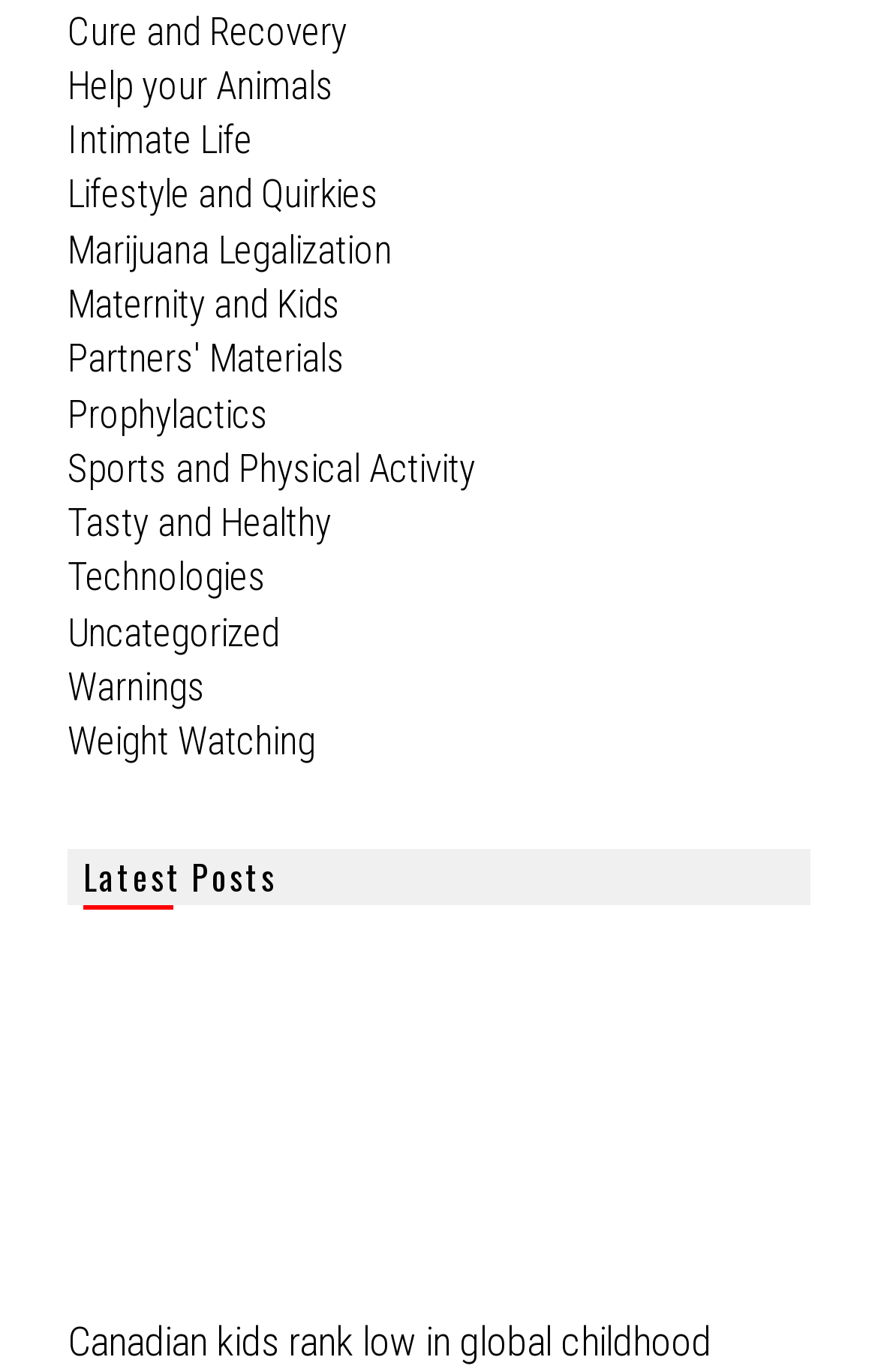What is the theme of the 'Marijuana Legalization' link?
From the screenshot, provide a brief answer in one word or phrase.

Legalization of marijuana